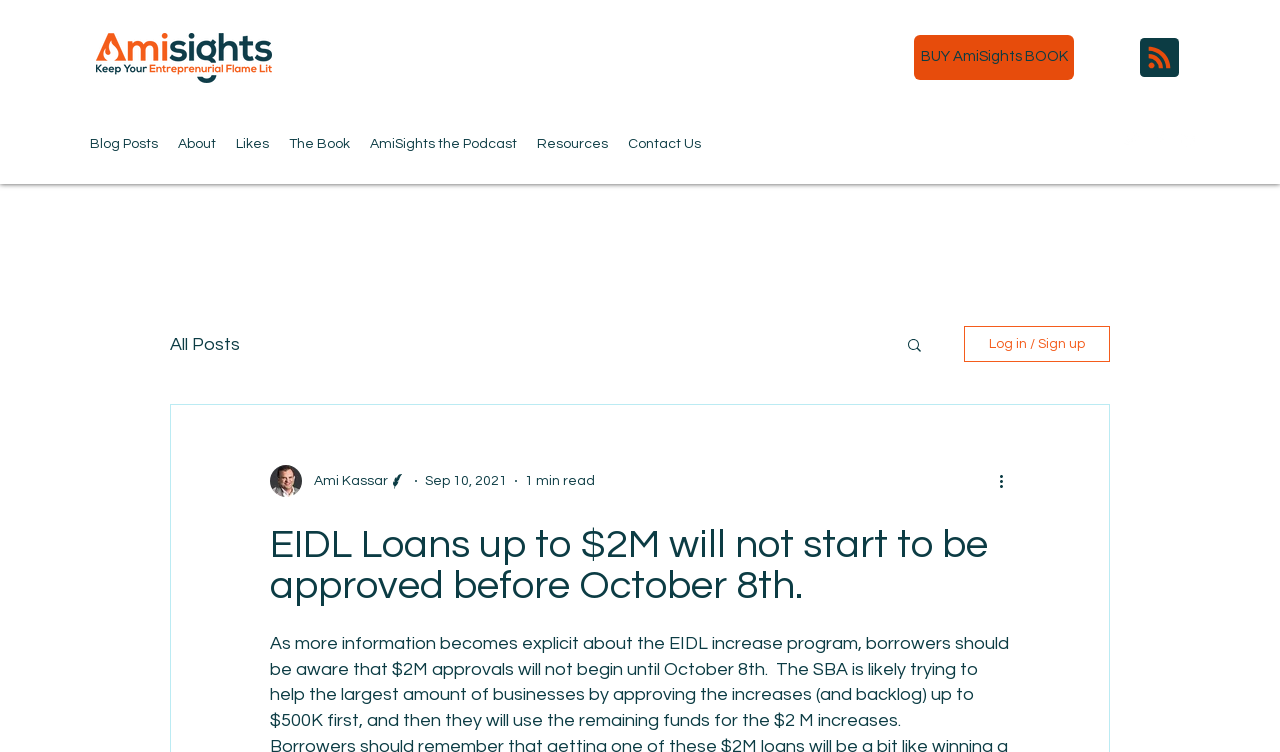Provide your answer to the question using just one word or phrase: When will $2M approvals start?

October 8th